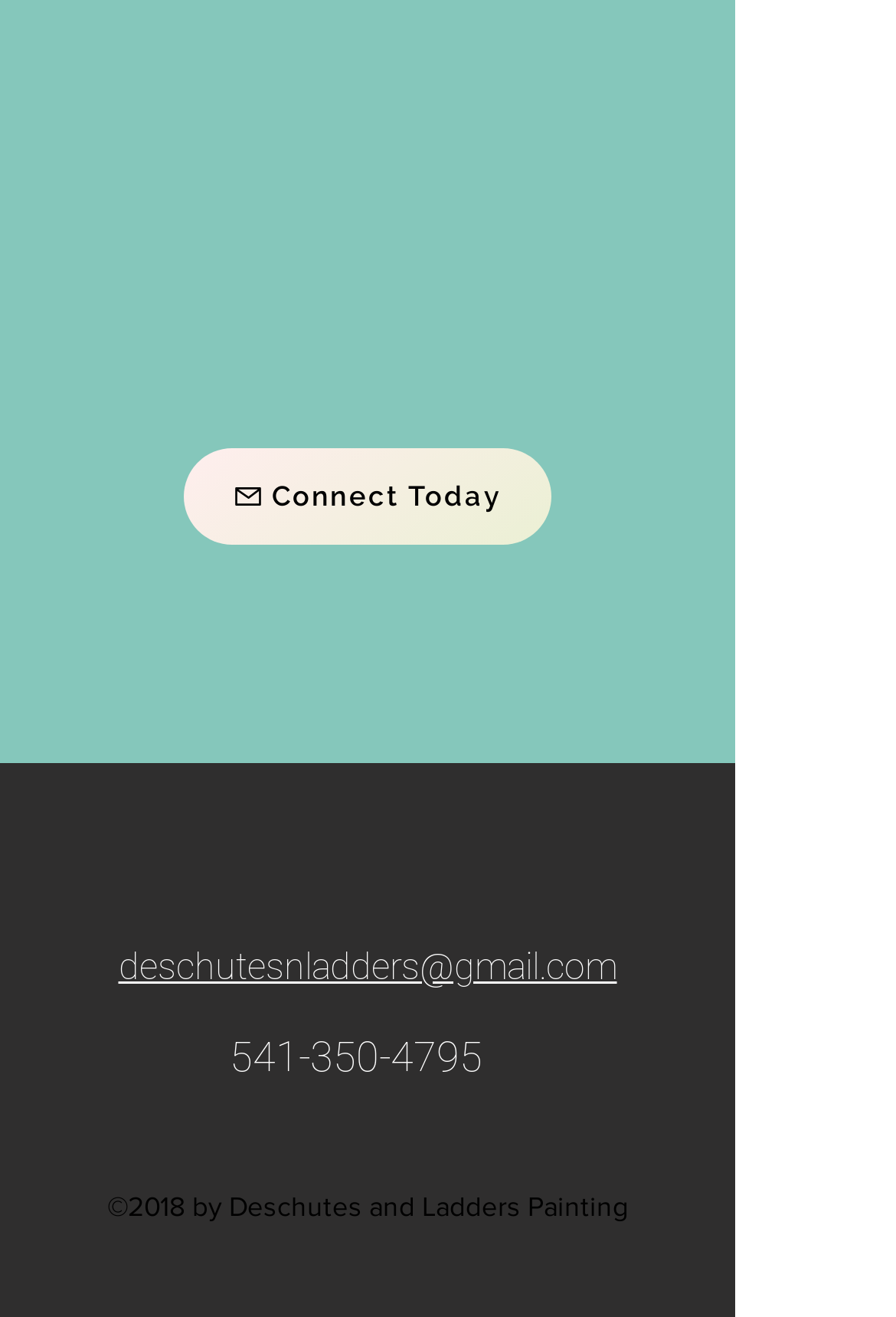What is the button text?
Using the information from the image, give a concise answer in one word or a short phrase.

Connect Today